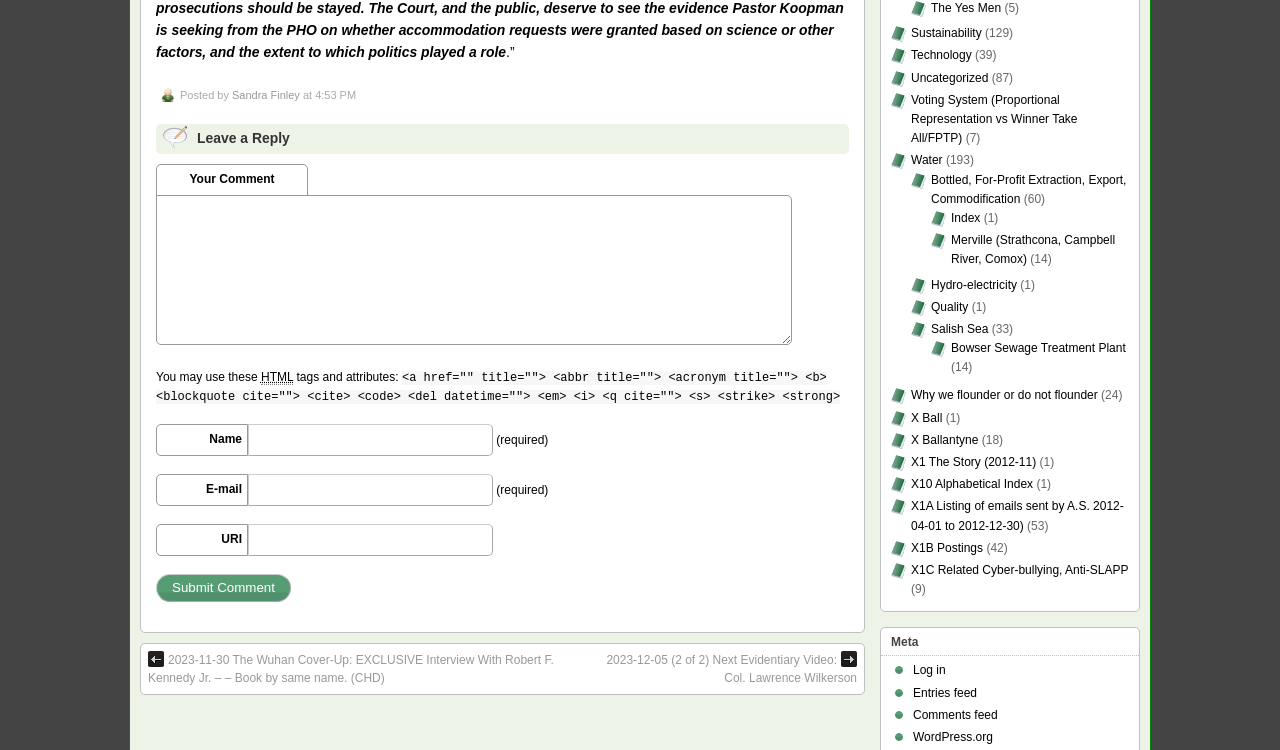Analyze the image and provide a detailed answer to the question: What is the function of the button labeled 'Submit Comment'?

The button labeled 'Submit Comment' is located below the 'Your Comment' textbox and other input fields, suggesting that it is a button to submit a comment or post. When clicked, it likely sends the user's input to the server for processing and posting.